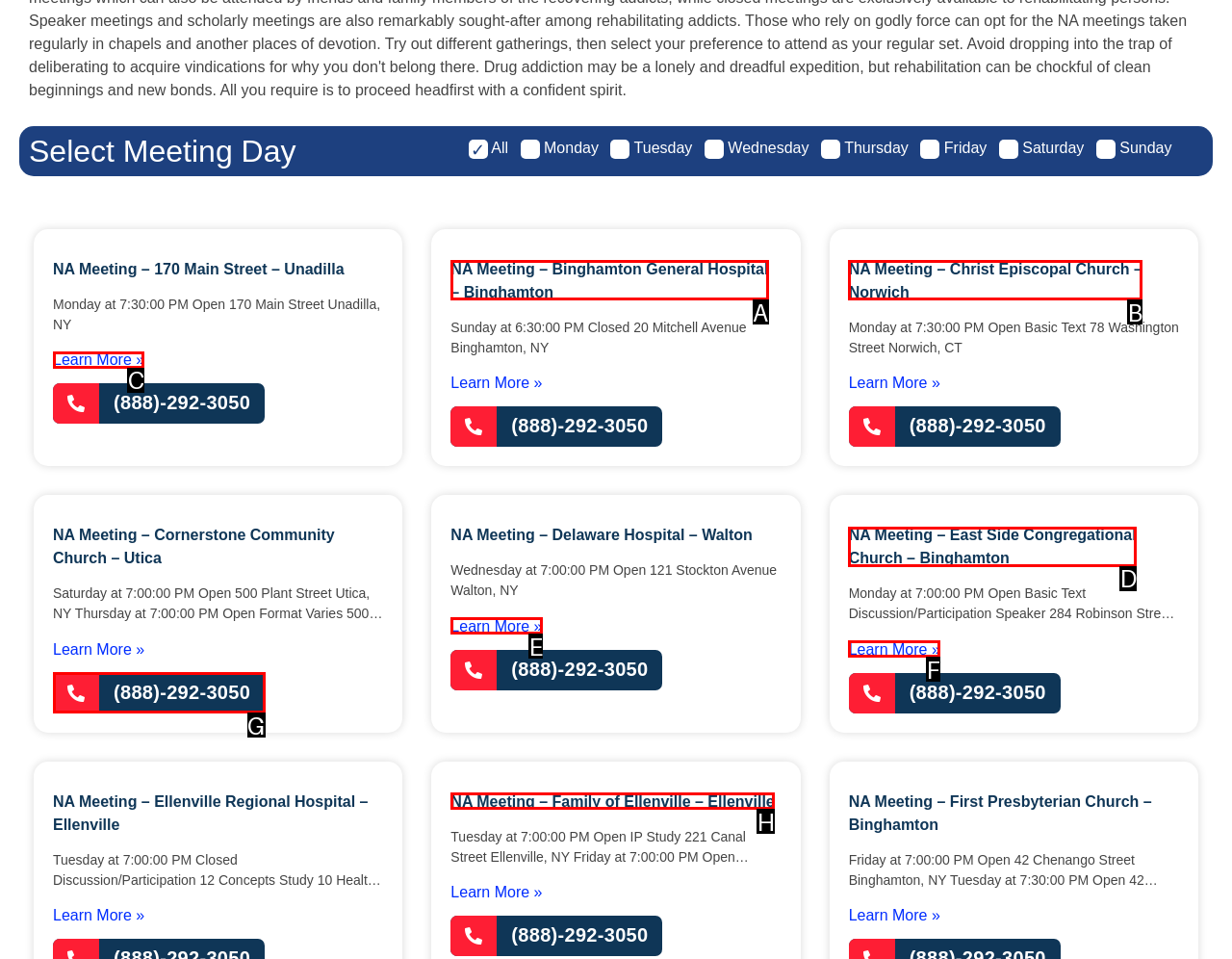Determine which HTML element should be clicked for this task: Learn more about NA Meeting – 170 Main Street – Unadilla
Provide the option's letter from the available choices.

C